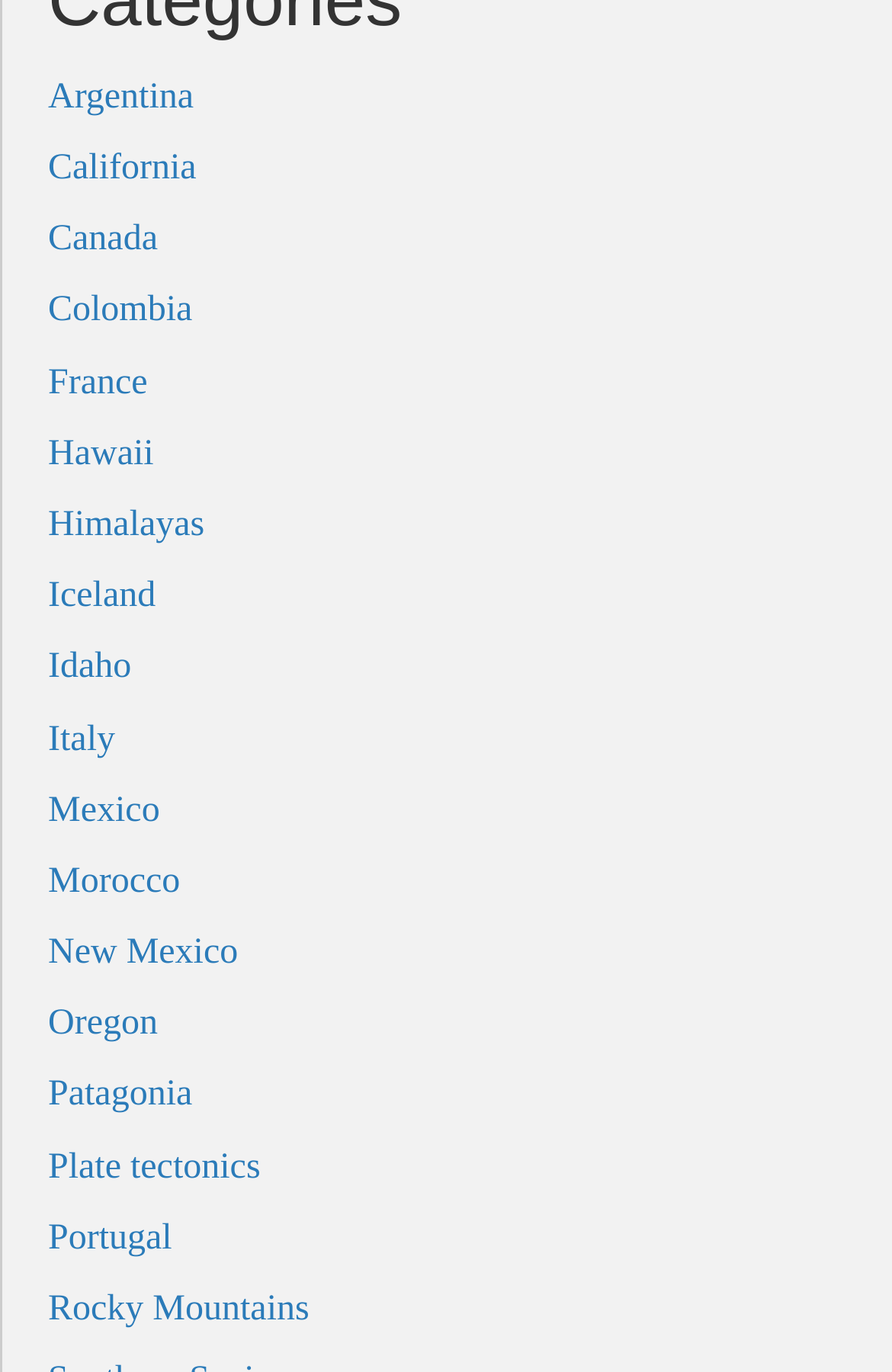Locate the bounding box for the described UI element: "Iceland". Ensure the coordinates are four float numbers between 0 and 1, formatted as [left, top, right, bottom].

[0.054, 0.42, 0.175, 0.449]